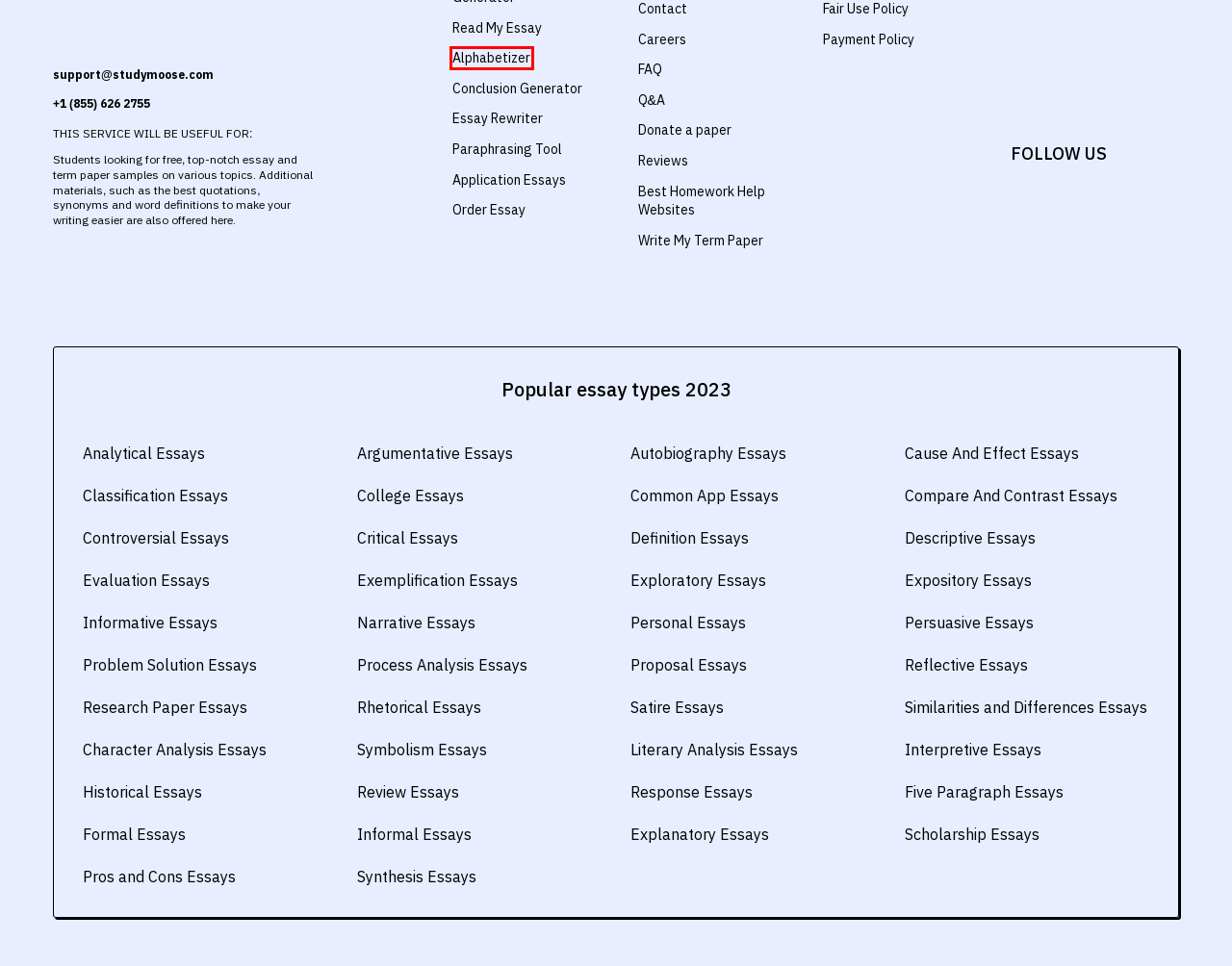Consider the screenshot of a webpage with a red bounding box around an element. Select the webpage description that best corresponds to the new page after clicking the element inside the red bounding box. Here are the candidates:
A. Paraphrasing Tool for Free - StudyMoose
B. Explore Free Response Essay Examples: Topics, Outlines, Samples
C. Studymoose Help Center - StudyMoose
D. Explore Free Literary Analysis Essay Examples: Topics, Outlines, Samples
E. Application essay writing service with free examples for college and university
F. Alphabetizer - Organize Your List in Alphabetical Order - StudyMoose
G. Student essay upload form - StudyMoose
H. Explore Free Formal Essay Examples: Topics, Outlines, Samples

F